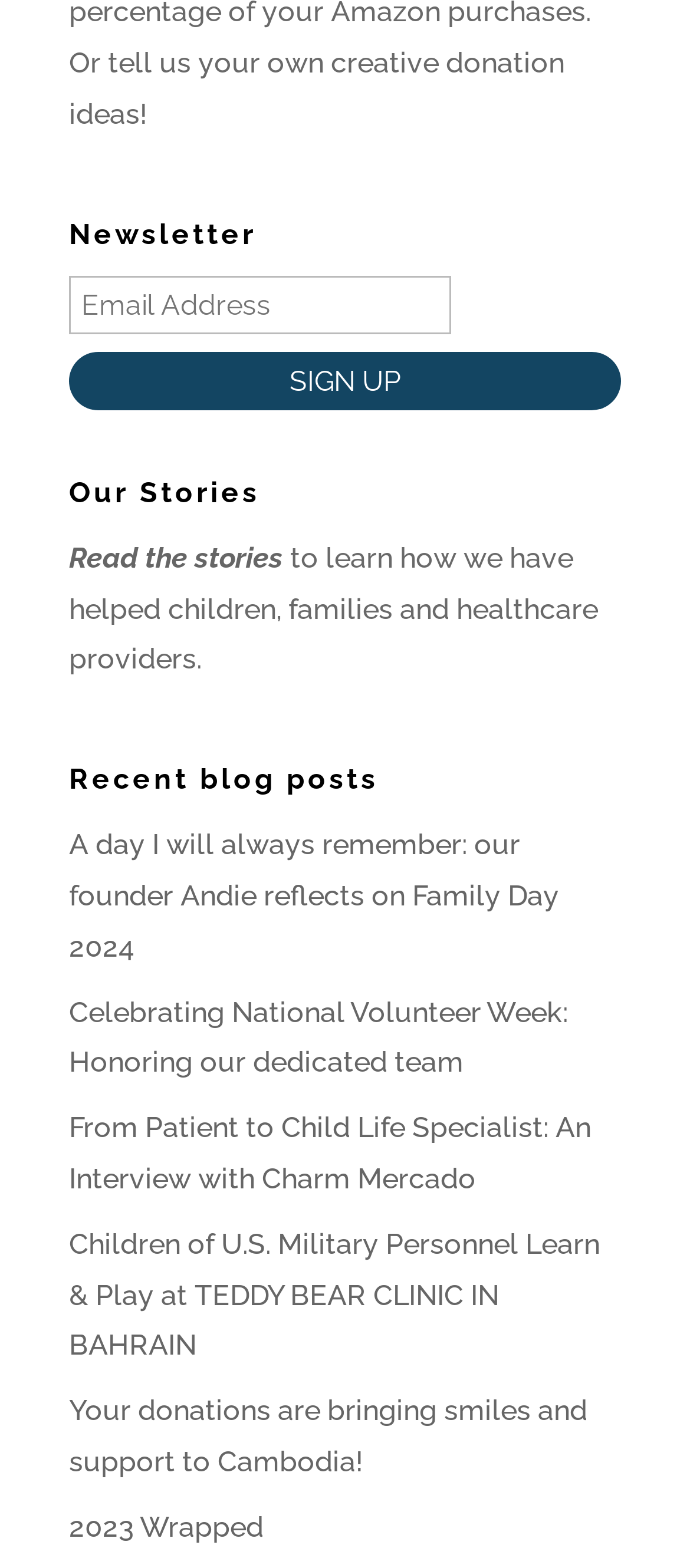Pinpoint the bounding box coordinates of the clickable element needed to complete the instruction: "Enter email address". The coordinates should be provided as four float numbers between 0 and 1: [left, top, right, bottom].

[0.1, 0.176, 0.654, 0.213]